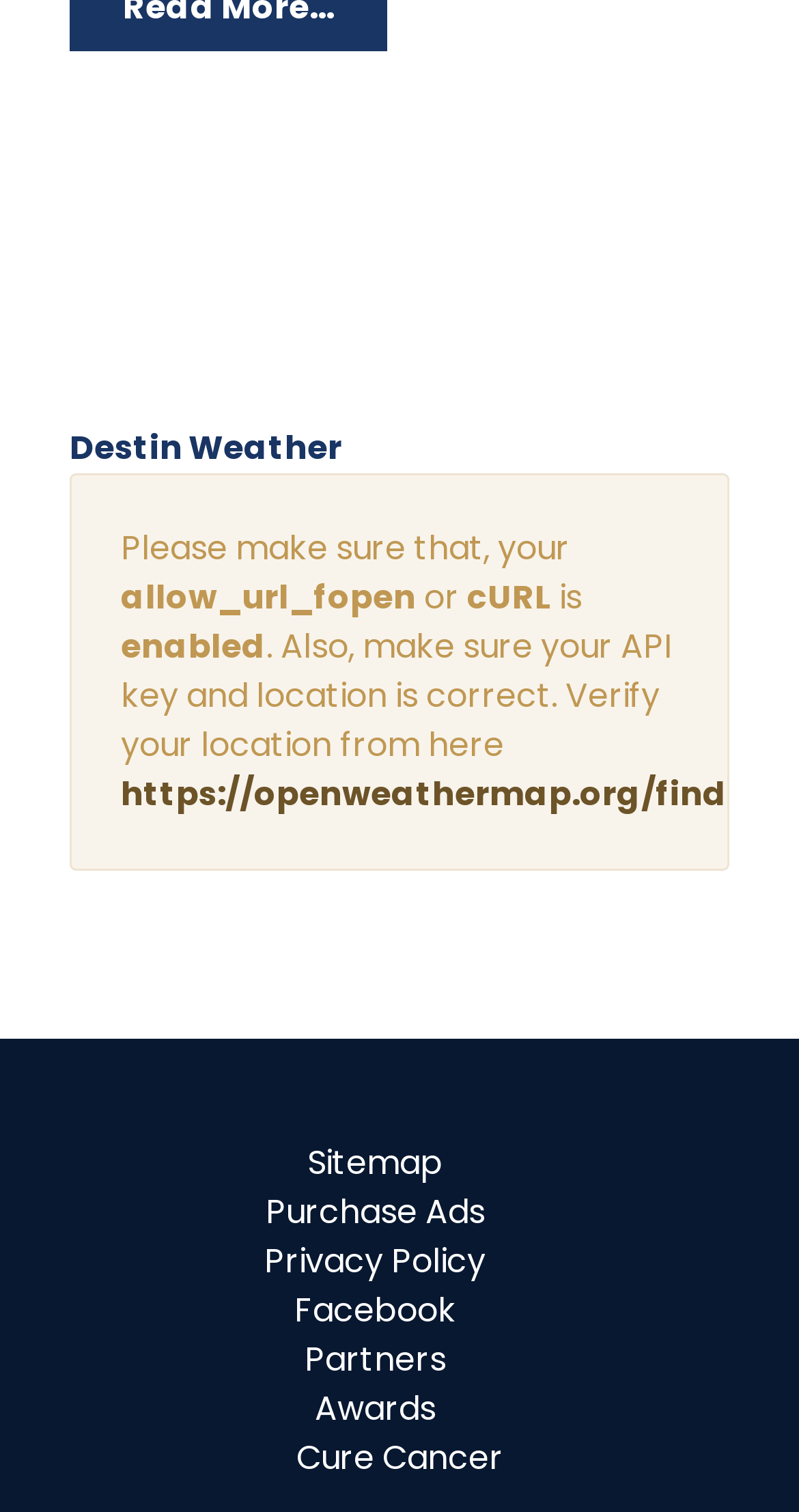What is the alternative to allow_url_fopen?
Using the image, provide a concise answer in one word or a short phrase.

cURL